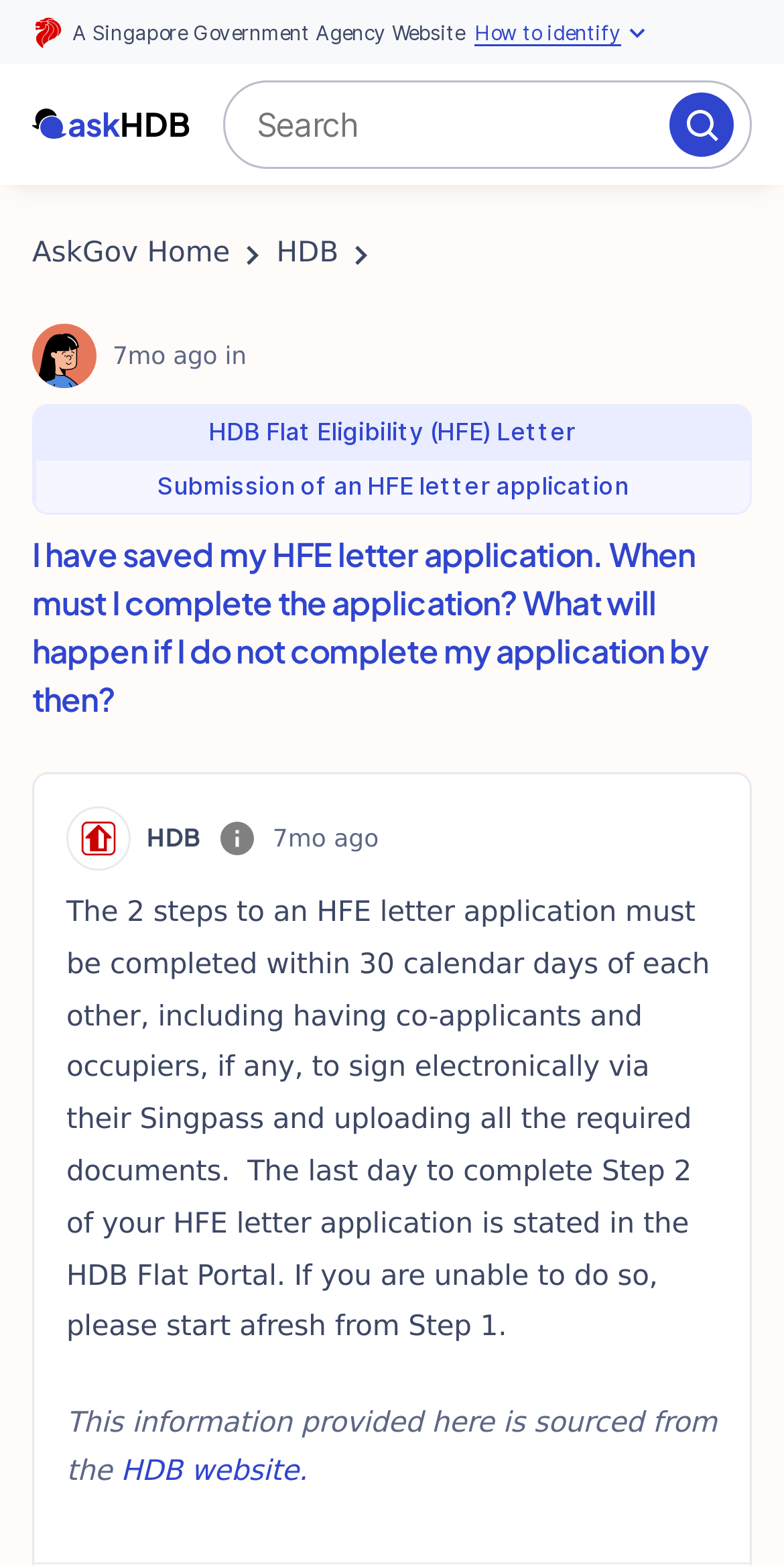Please give a one-word or short phrase response to the following question: 
How many days do co-applicants and occupiers have to sign electronically?

30 calendar days